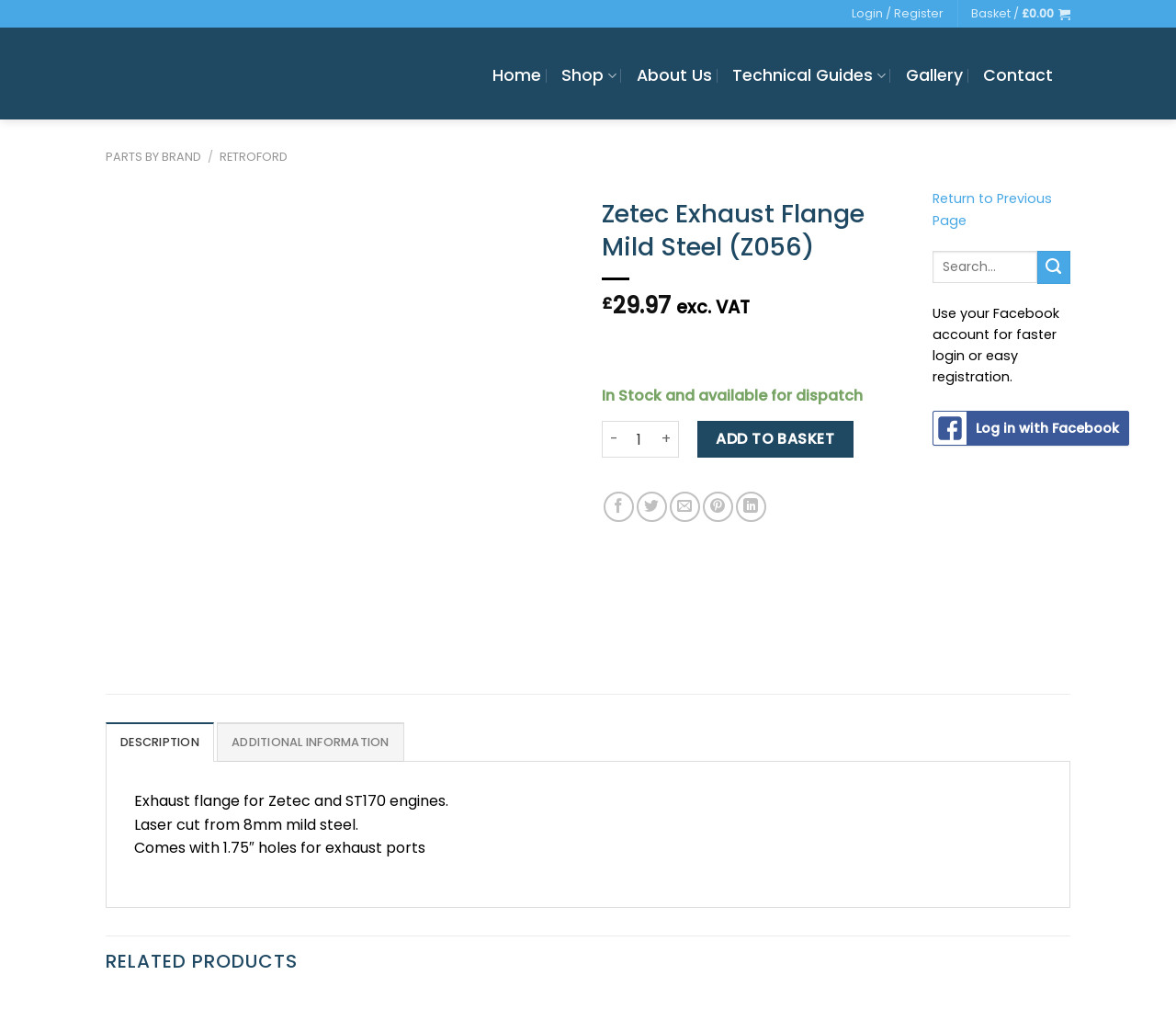Please locate the clickable area by providing the bounding box coordinates to follow this instruction: "View product description".

[0.114, 0.782, 0.886, 0.852]